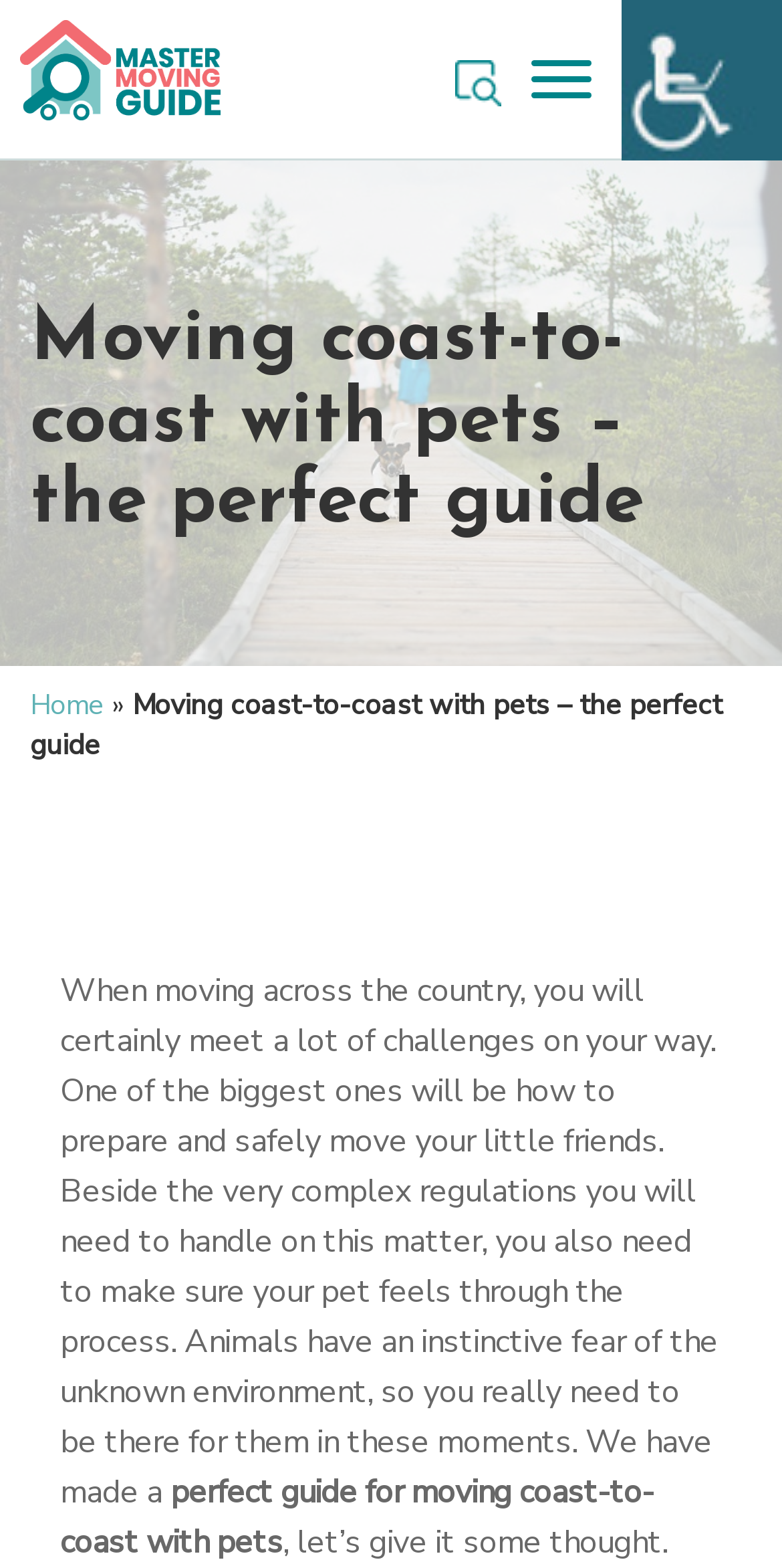Determine the webpage's heading and output its text content.

Moving coast-to-coast with pets – the perfect guide